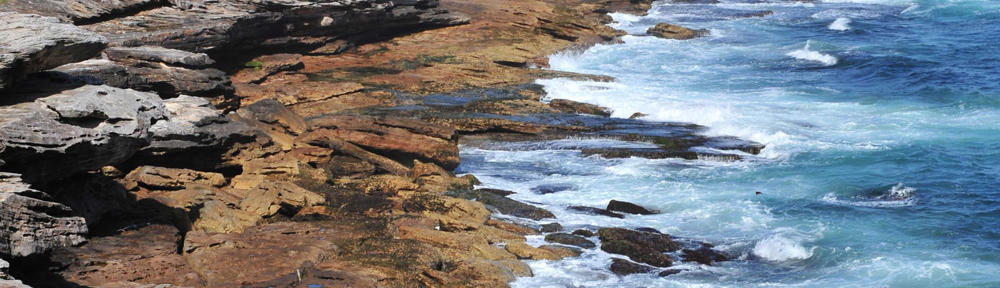Answer in one word or a short phrase: 
What is the texture of the rocky shore in the image?

Rugged